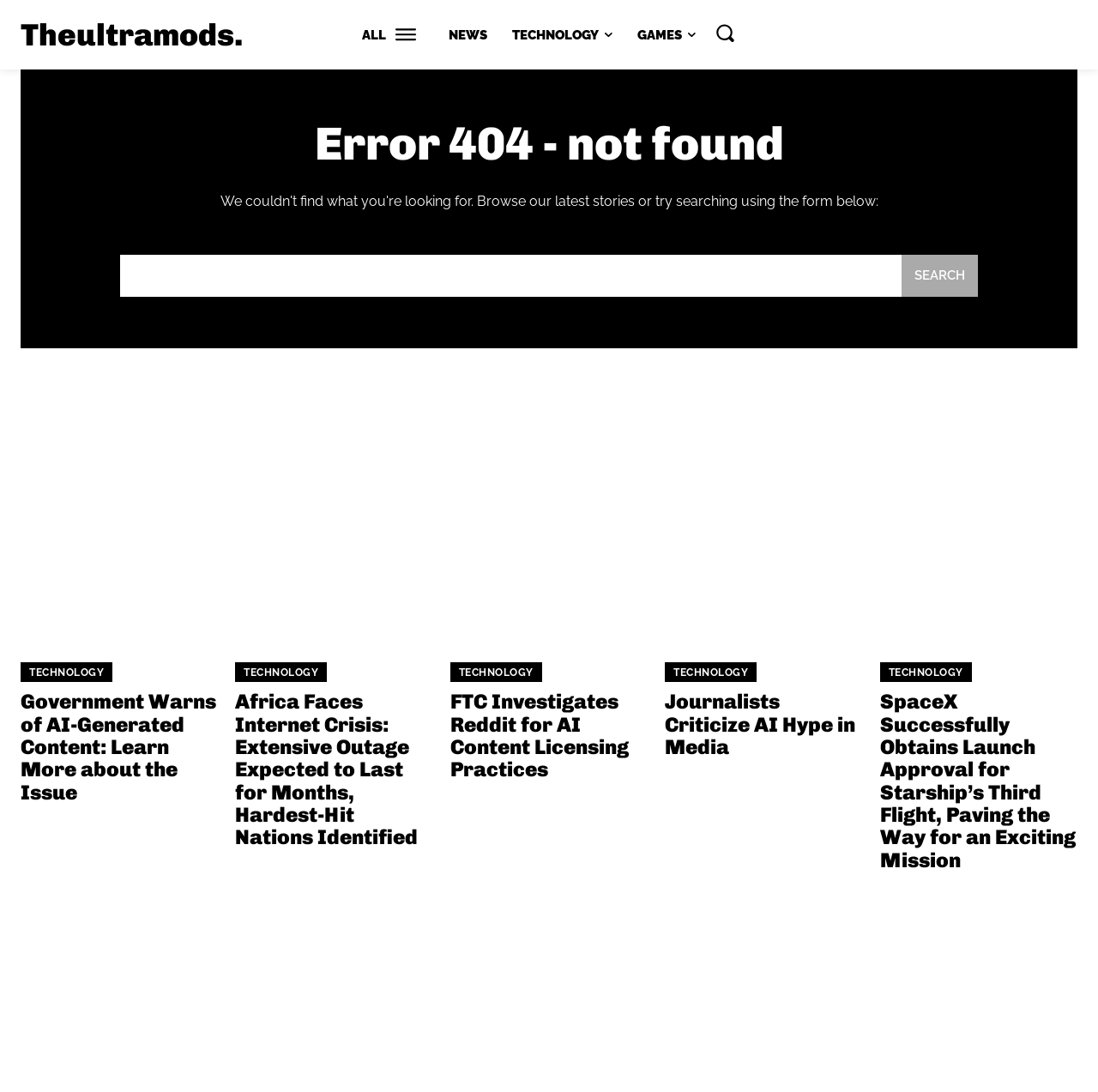Identify the bounding box coordinates of the section that should be clicked to achieve the task described: "Click on the 'Theultramods' link".

[0.019, 0.015, 0.221, 0.049]